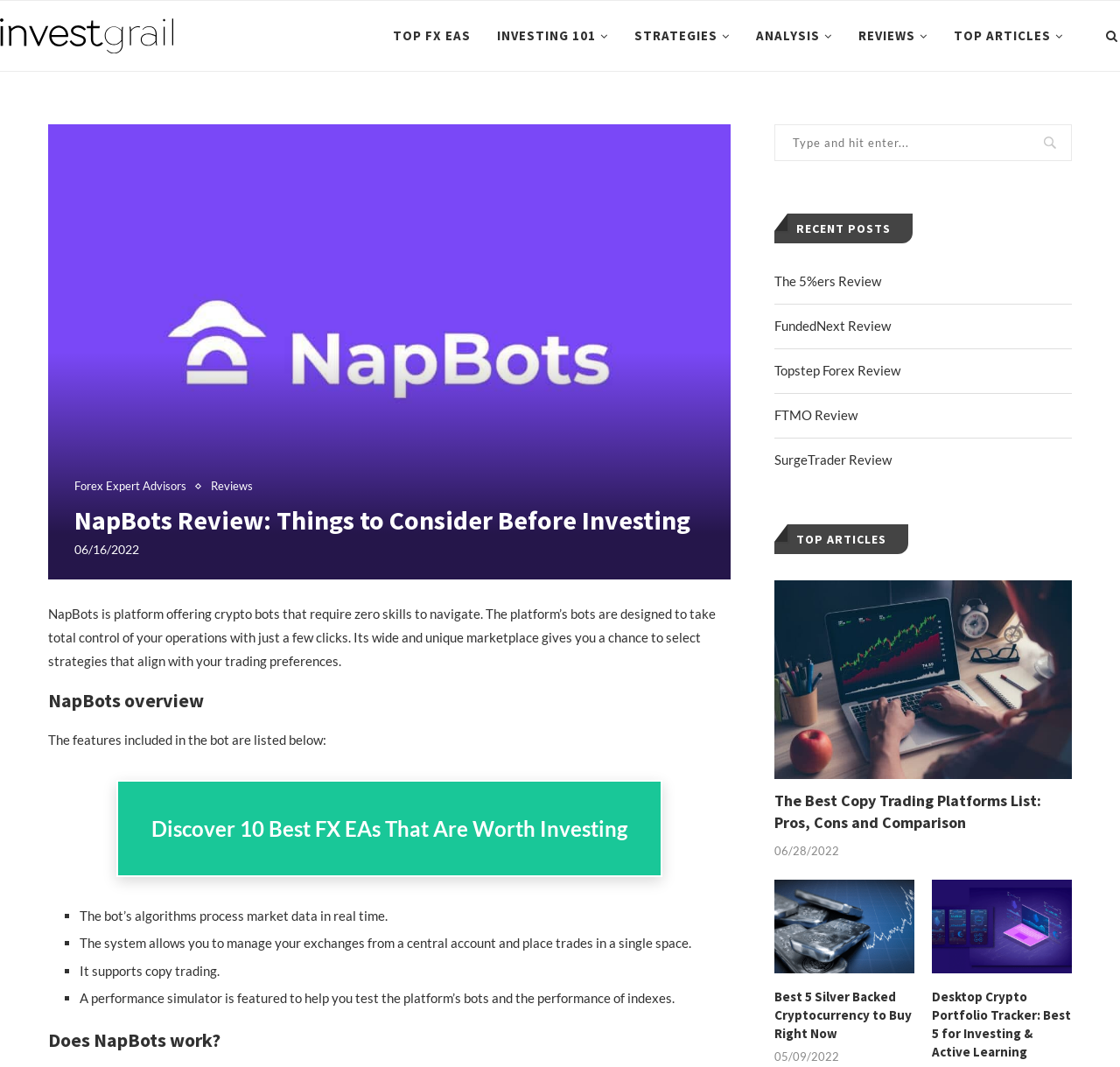Please determine the bounding box coordinates of the clickable area required to carry out the following instruction: "Read the NapBots Review". The coordinates must be four float numbers between 0 and 1, represented as [left, top, right, bottom].

[0.066, 0.472, 0.629, 0.503]